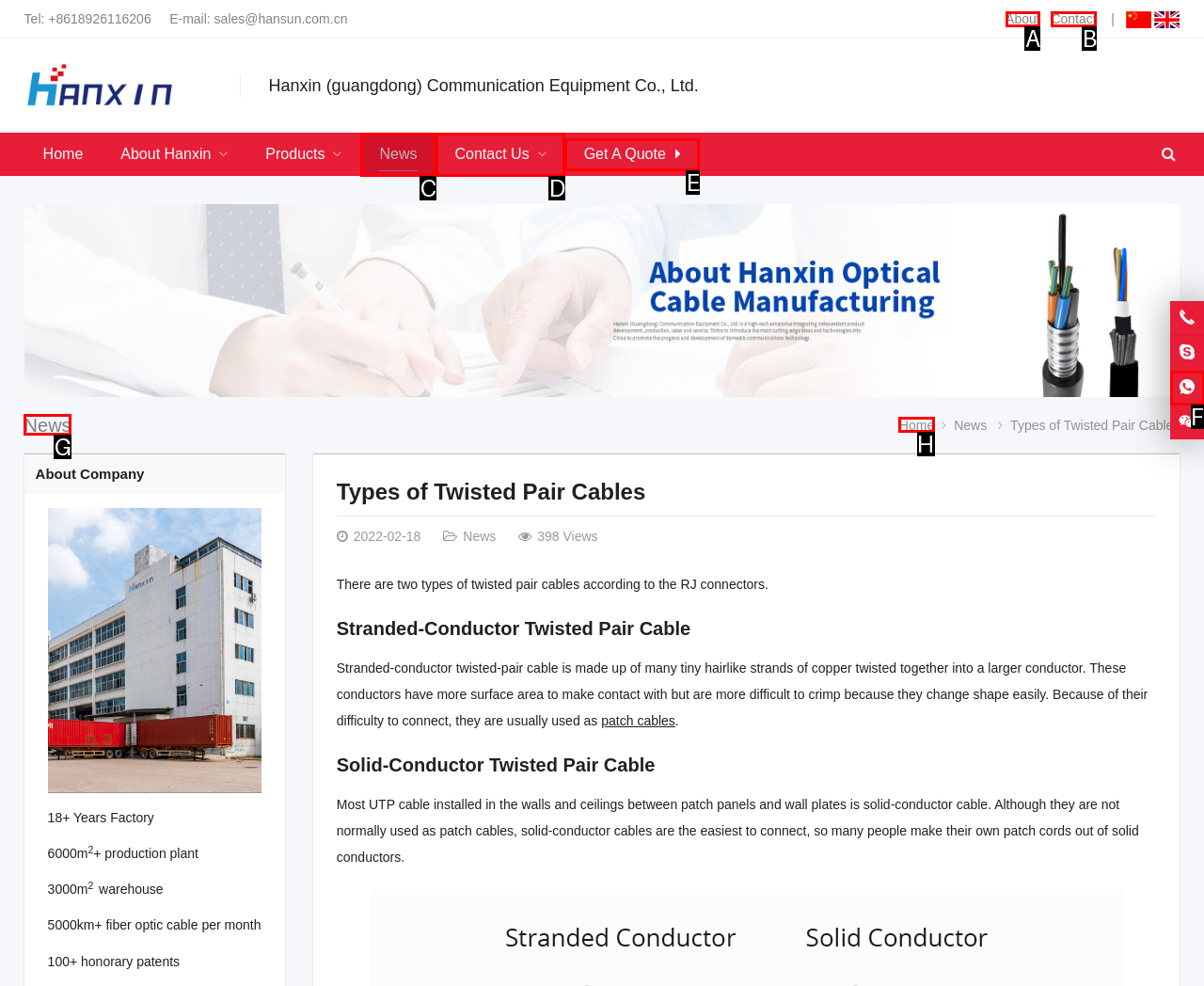Tell me which letter corresponds to the UI element that should be clicked to fulfill this instruction: Click the 'News' link
Answer using the letter of the chosen option directly.

G